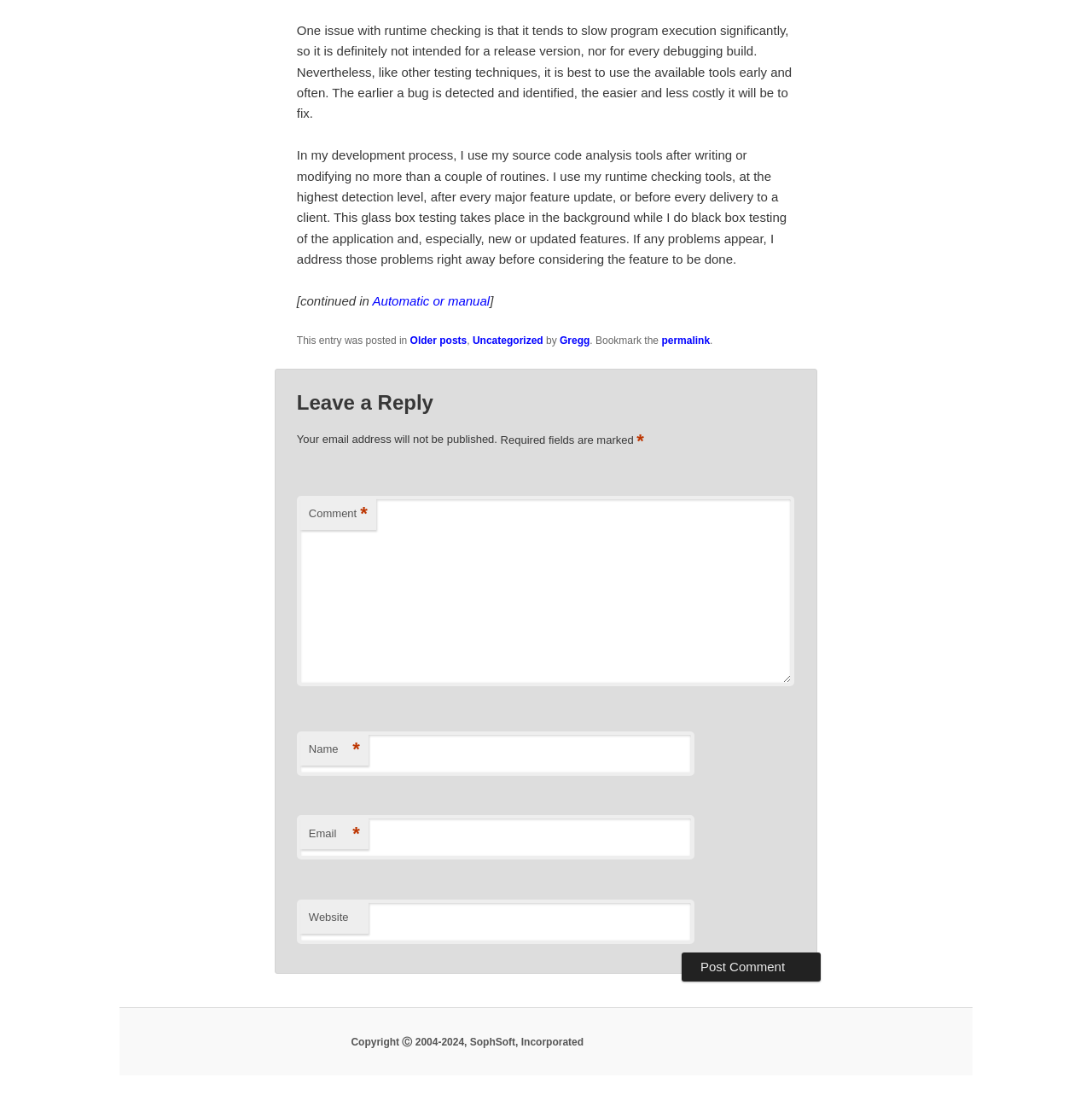Locate the UI element described as follows: "parent_node: Email aria-describedby="email-notes" name="email"". Return the bounding box coordinates as four float numbers between 0 and 1 in the order [left, top, right, bottom].

[0.272, 0.741, 0.636, 0.781]